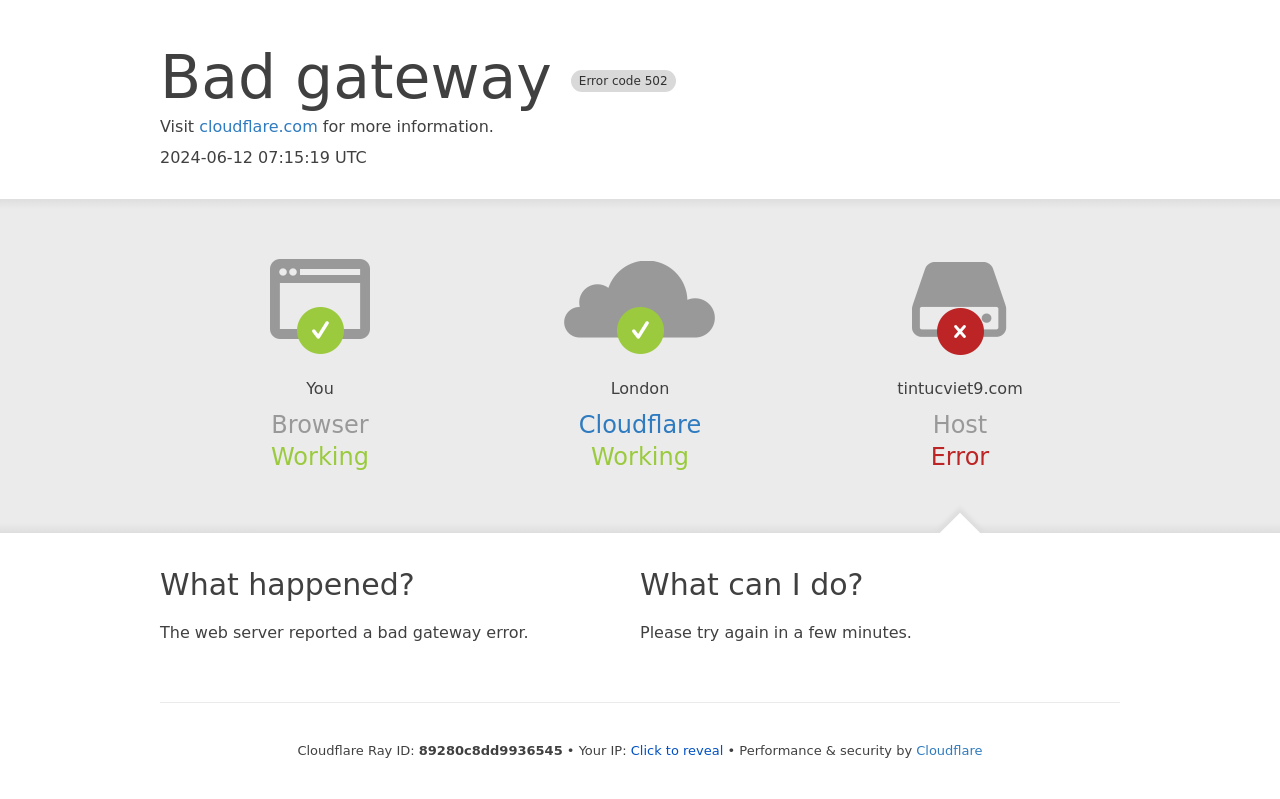What is the recommended action?
Provide a well-explained and detailed answer to the question.

The webpage suggests trying again in a few minutes, as stated in the section 'What can I do?'.